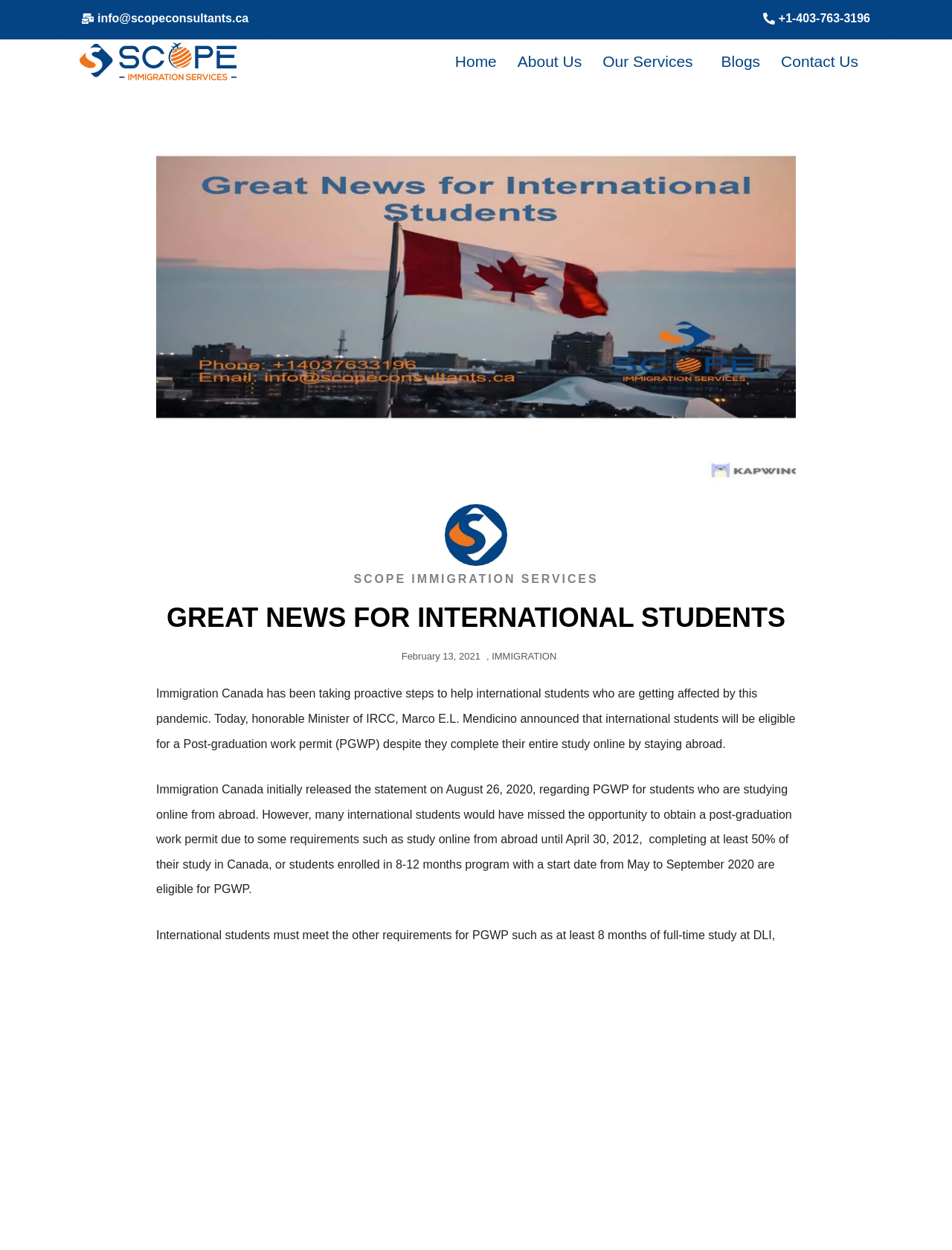Show me the bounding box coordinates of the clickable region to achieve the task as per the instruction: "Click the 'Home' link".

[0.467, 0.032, 0.533, 0.067]